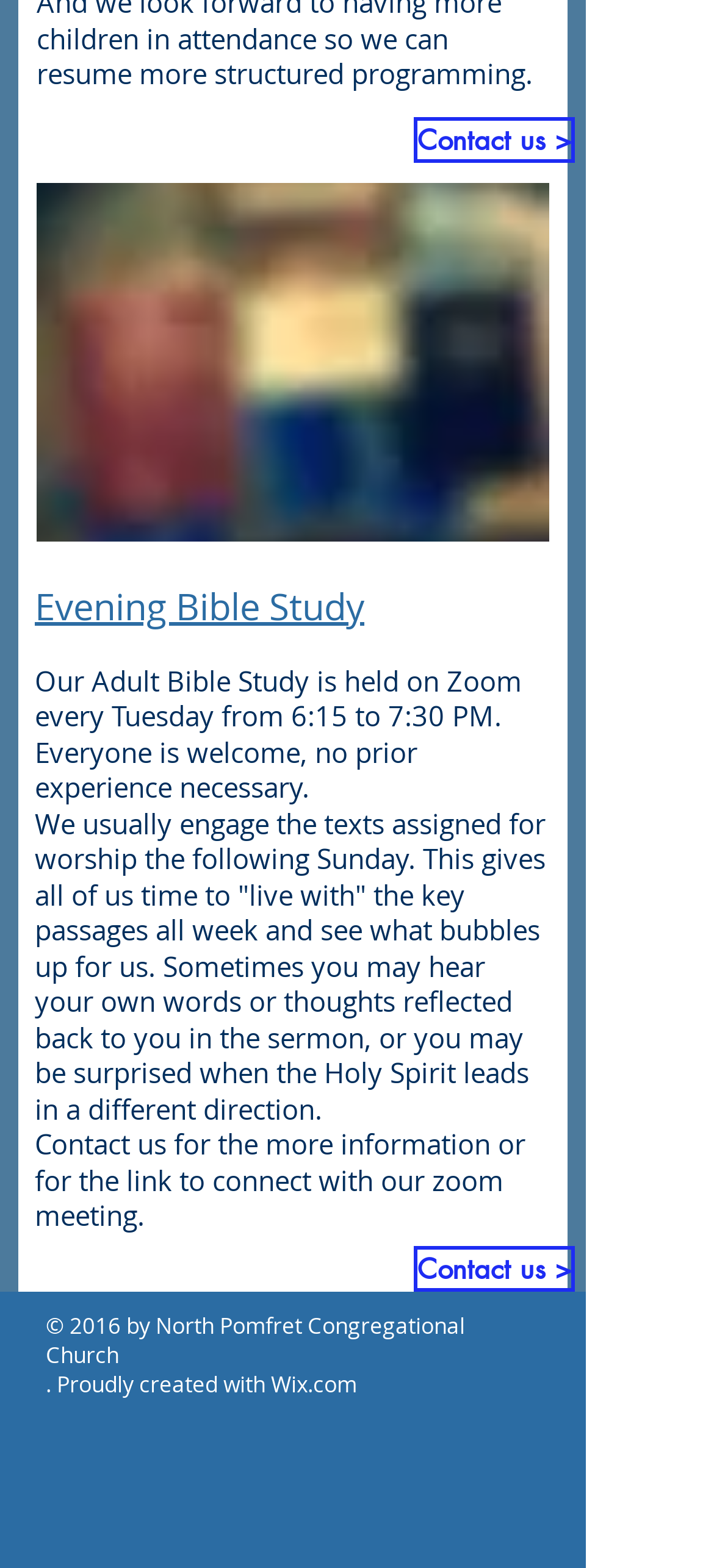What is the topic of the Bible study?
Make sure to answer the question with a detailed and comprehensive explanation.

The topic of the Bible study can be determined by looking at the heading element 'Evening Bible Study' which is a prominent element on the webpage, indicating that the webpage is about this specific Bible study.